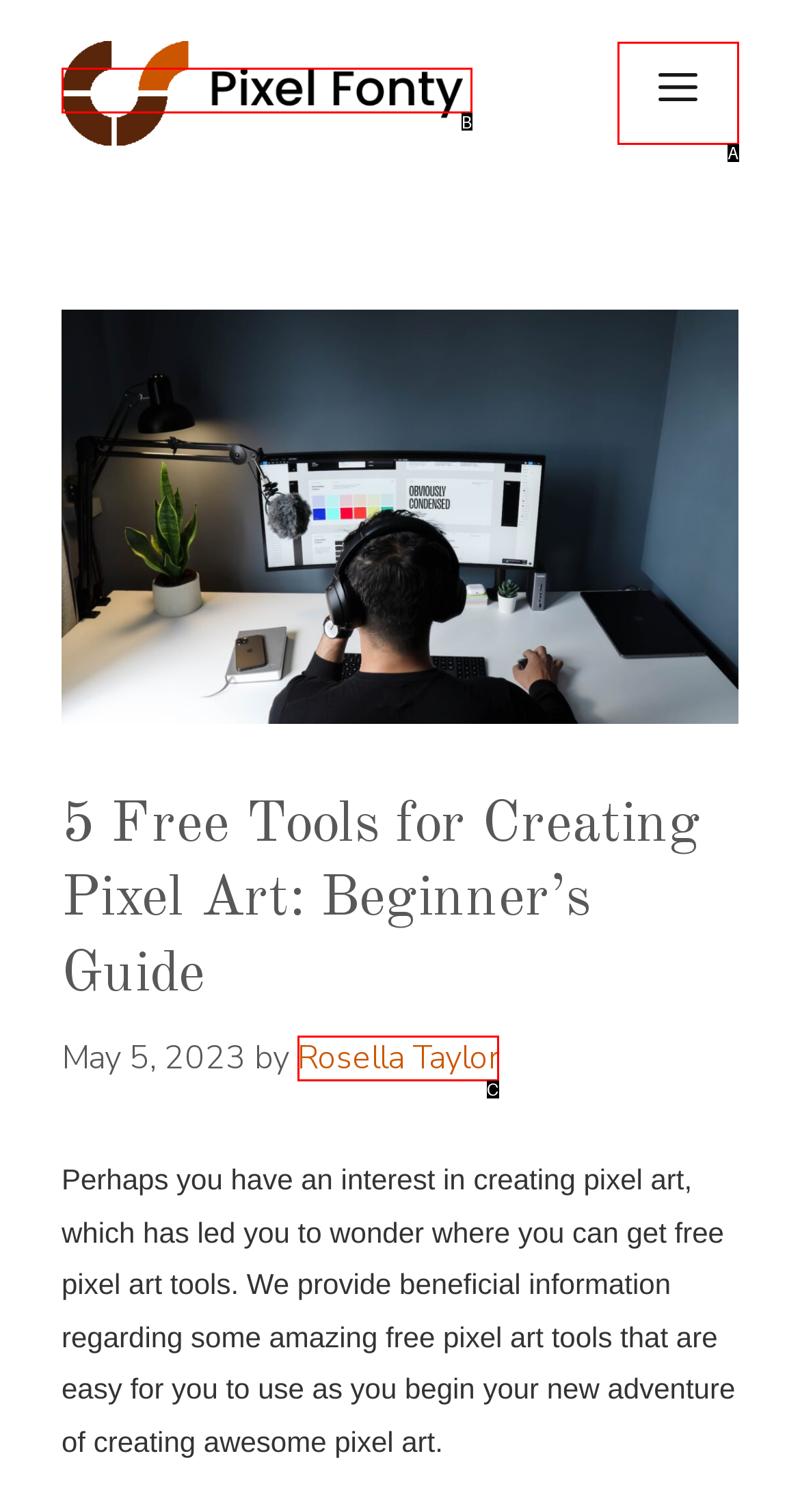Based on the given description: Menu, identify the correct option and provide the corresponding letter from the given choices directly.

A